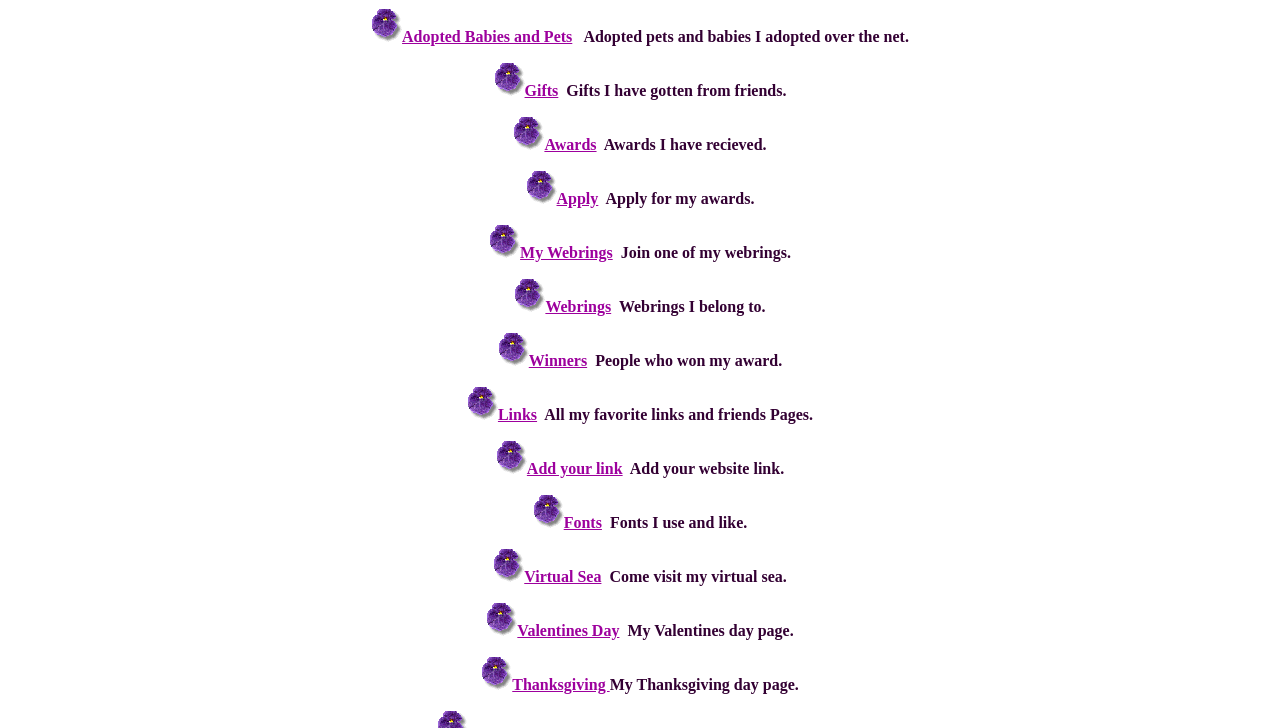Find the coordinates for the bounding box of the element with this description: "Adopted Babies and Pets".

[0.314, 0.038, 0.447, 0.062]